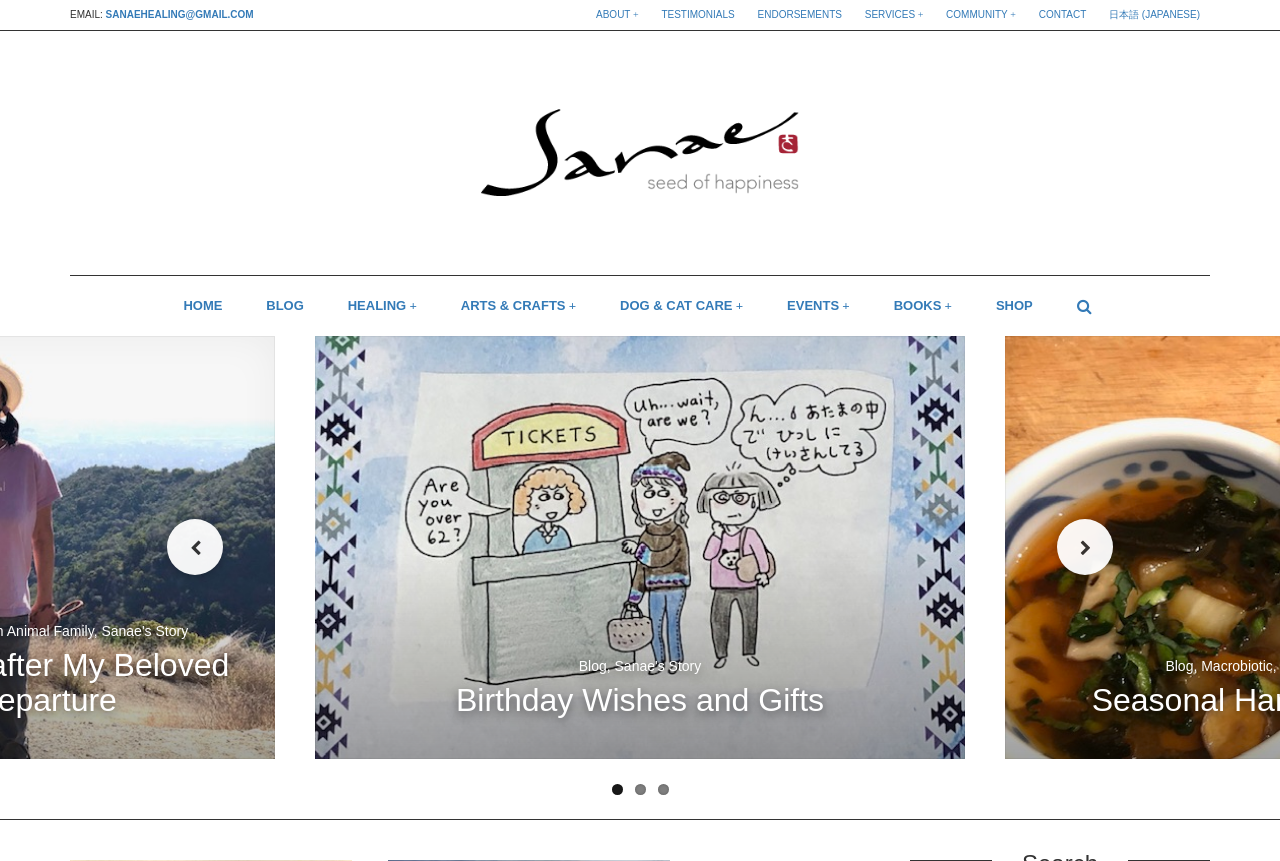Provide an in-depth caption for the webpage.

This webpage appears to be a personal website or blog, with a focus on healing, self-care, and community. At the top left, there is a section with the title "EMAIL:" followed by a link to an email address. Next to it, there are several links to different sections of the website, including "ABOUT +", "TESTIMONIALS", "ENDORSEMENTS", "SERVICES +", "COMMUNITY +", and "CONTACT". 

On the top right, there is a language selection option, with a link to switch to Japanese. Below this, there is a navigation menu with links to "HOME", "BLOG", "HEALING +", "ARTS & CRAFTS +", "DOG & CAT CARE +", "EVENTS +", "BOOKS +", and "SHOP". 

The main content of the page is an article with a heading "Birthday Wishes and Gifts". The article appears to be a blog post, with a brief introduction followed by a link to read more. There are also several social media links and icons scattered throughout the page, including a Facebook icon and a Twitter icon. 

At the bottom of the page, there is a section with links to "Blog", "Sanae's Story", and "Macrobiotic", which may be related to the website's author or their interests. Overall, the webpage has a calm and peaceful tone, with a focus on personal growth and wellness.